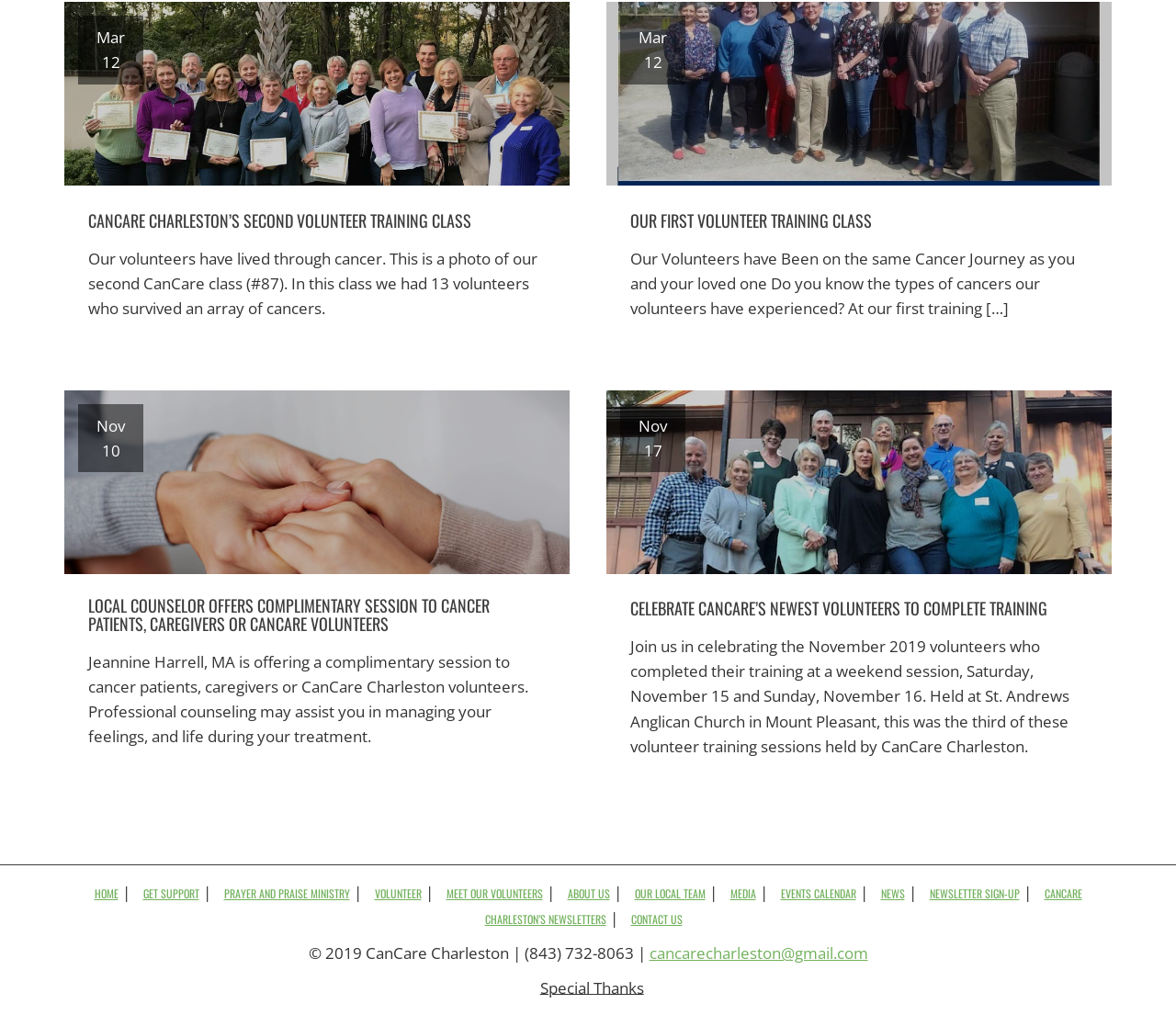Respond concisely with one word or phrase to the following query:
What is the name of the counselor offering complimentary sessions?

Jeannine Harrell